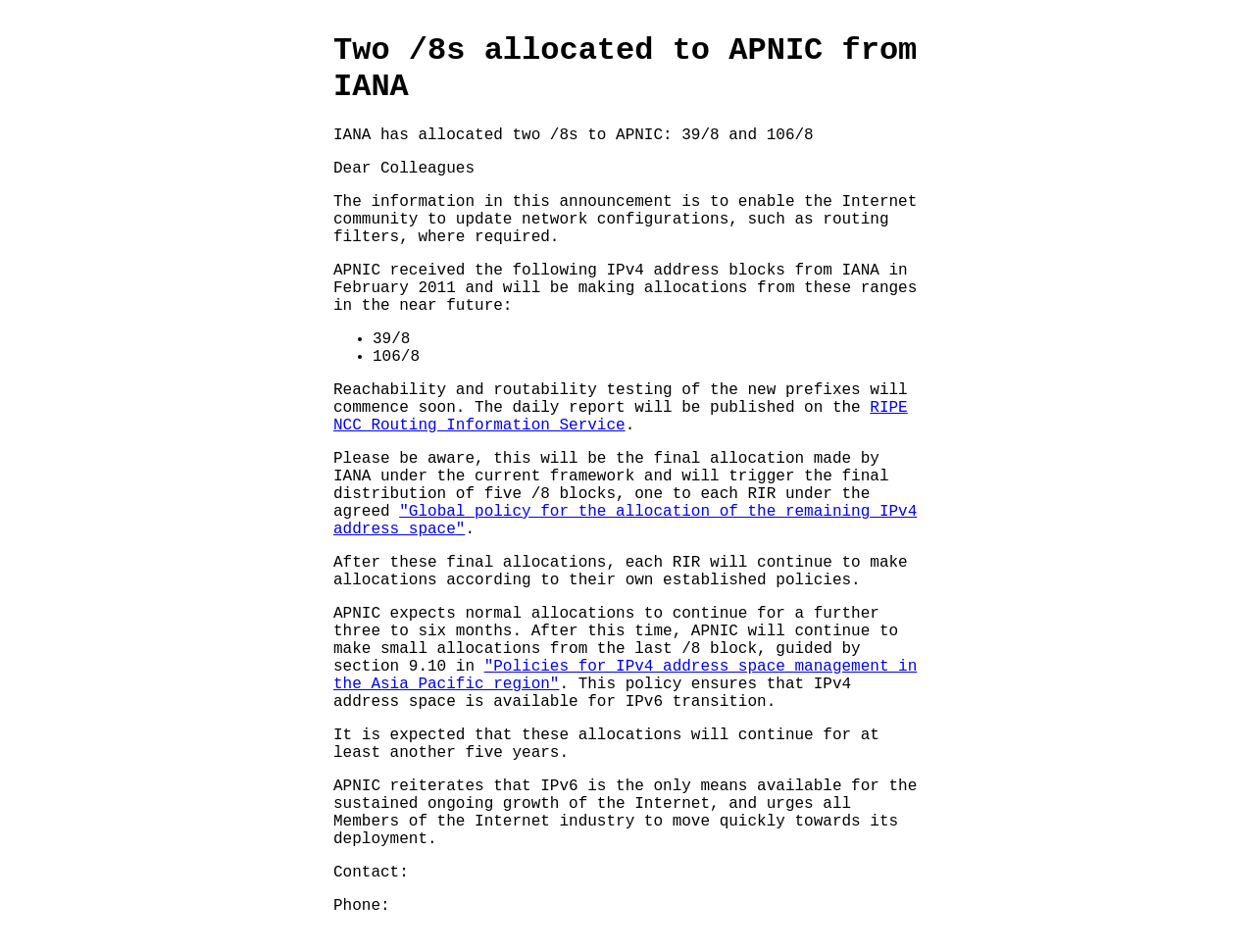Please examine the image and provide a detailed answer to the question: What is the purpose of the daily report?

The daily report will be published on the RIPE NCC Routing Information Service, and it is mentioned that reachability and routability testing of the new prefixes will commence soon.